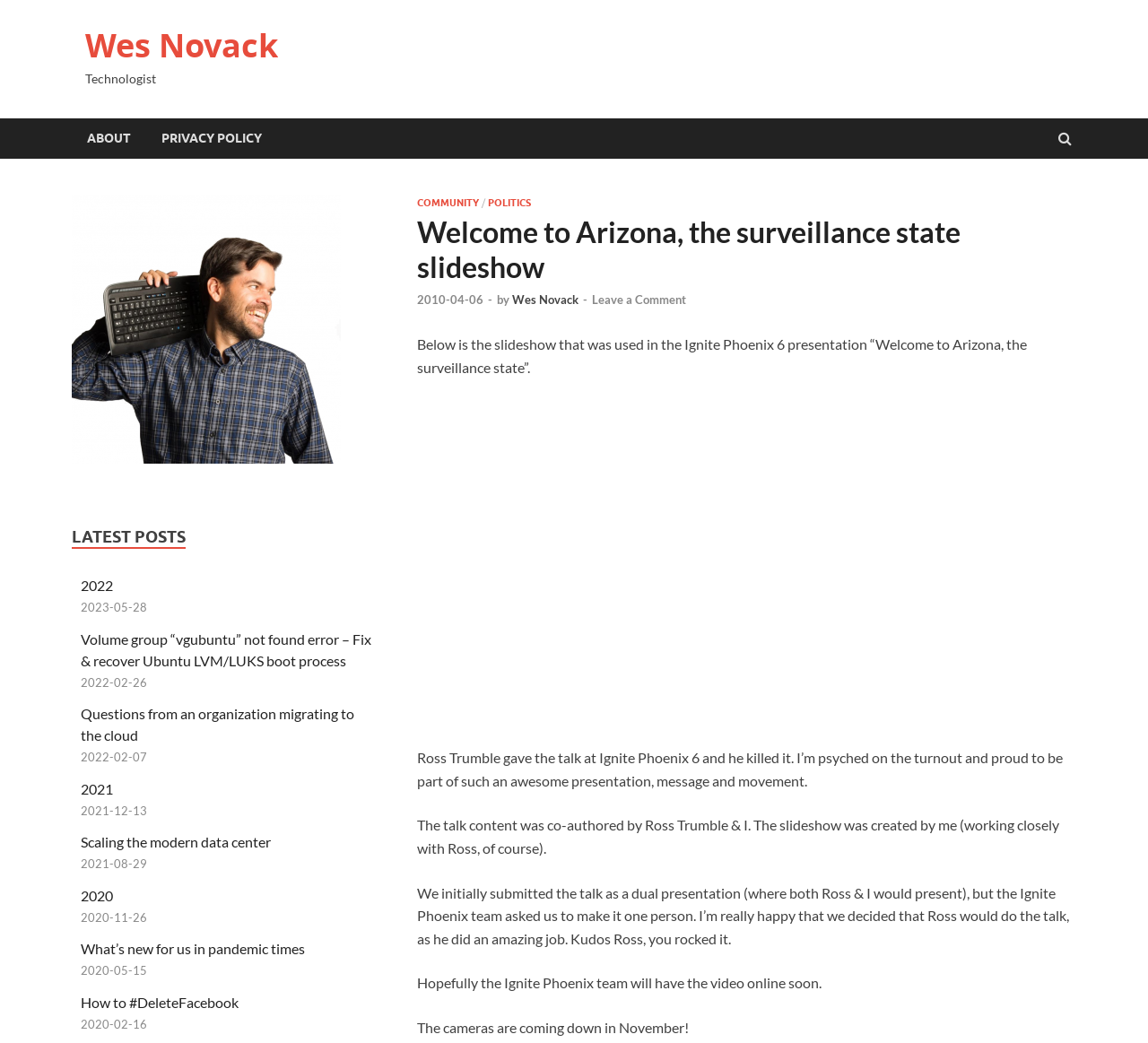What is the primary heading on this webpage?

Welcome to Arizona, the surveillance state slideshow